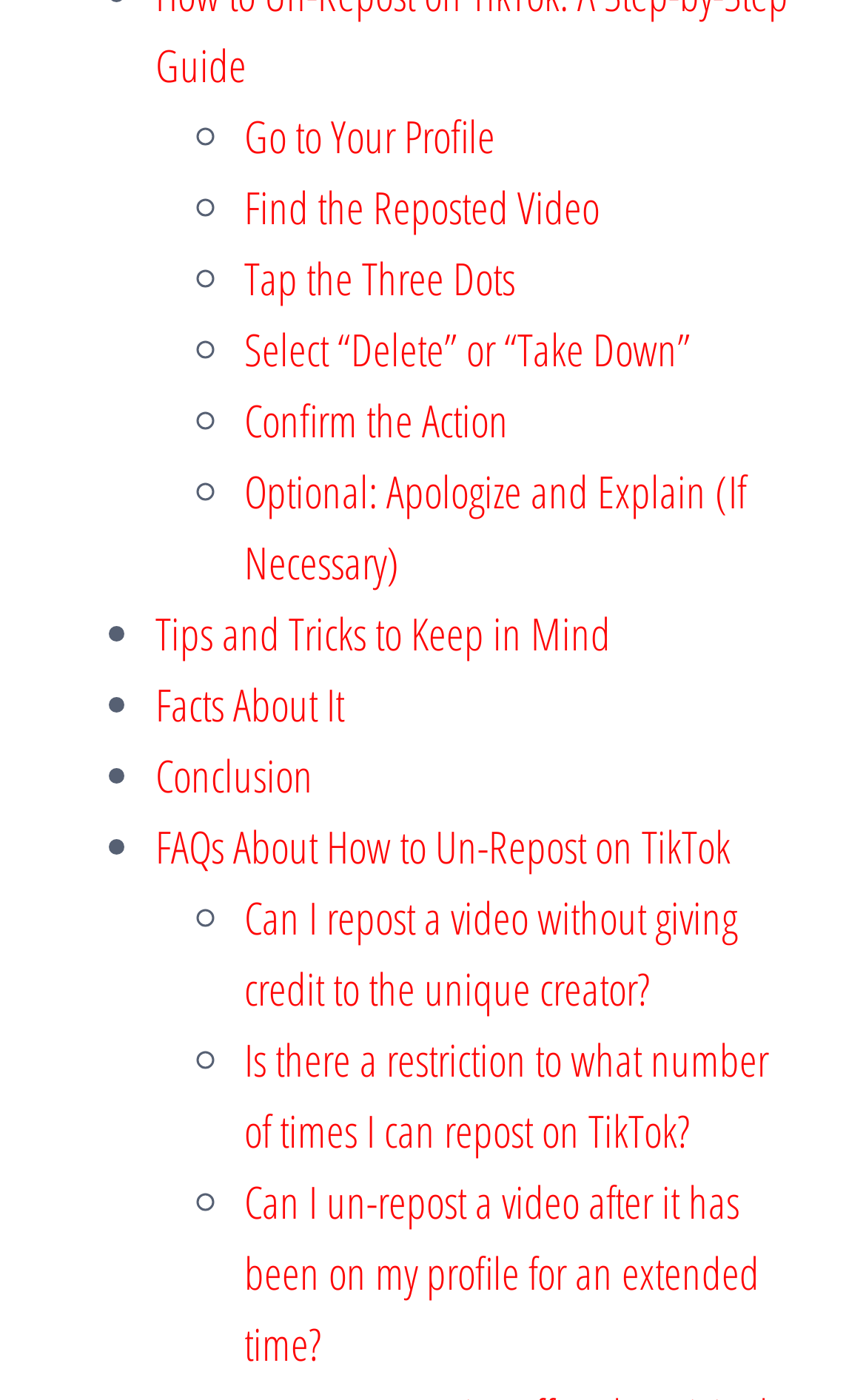Using the information in the image, give a detailed answer to the following question: What is the purpose of the webpage?

The webpage appears to be a guide or tutorial on how to un-repost a video on TikTok, providing step-by-step instructions and additional information on related topics.